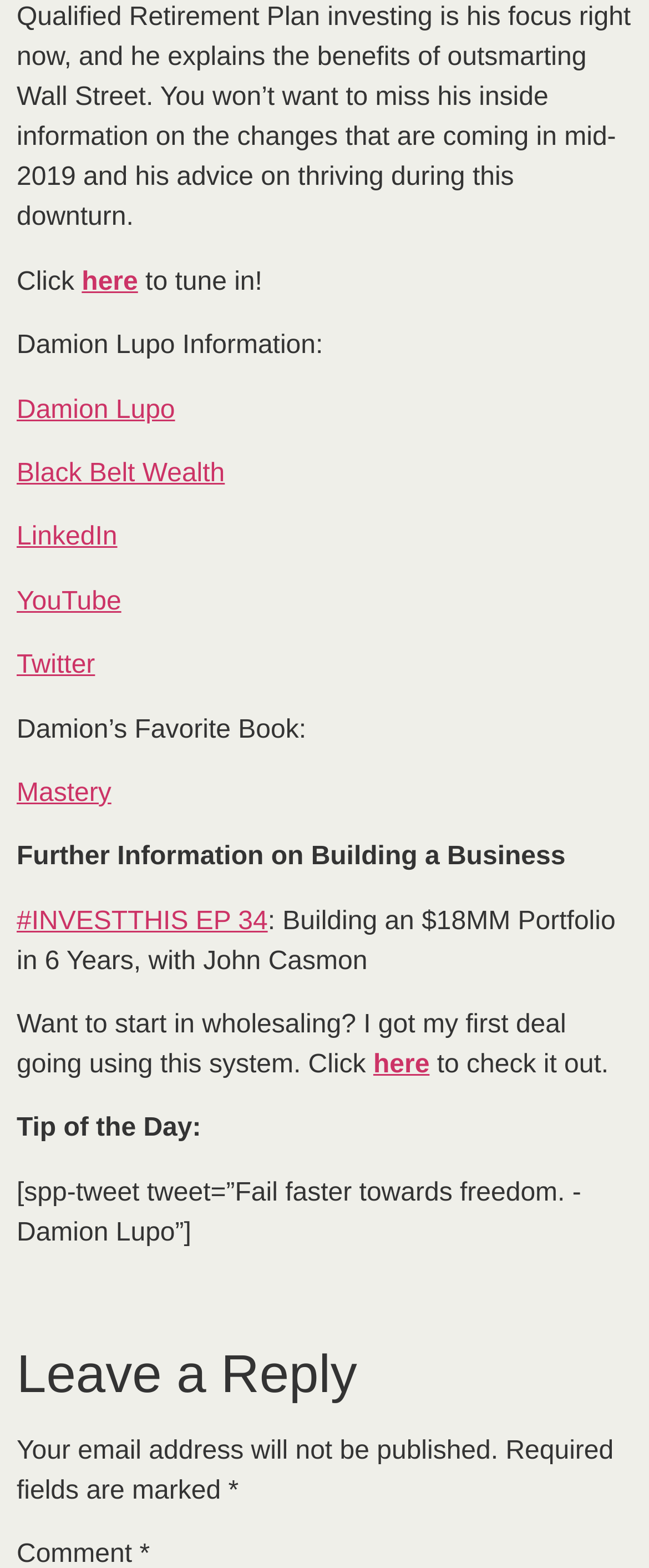Locate the bounding box coordinates of the element's region that should be clicked to carry out the following instruction: "Visit the WordPress website". The coordinates need to be four float numbers between 0 and 1, i.e., [left, top, right, bottom].

None